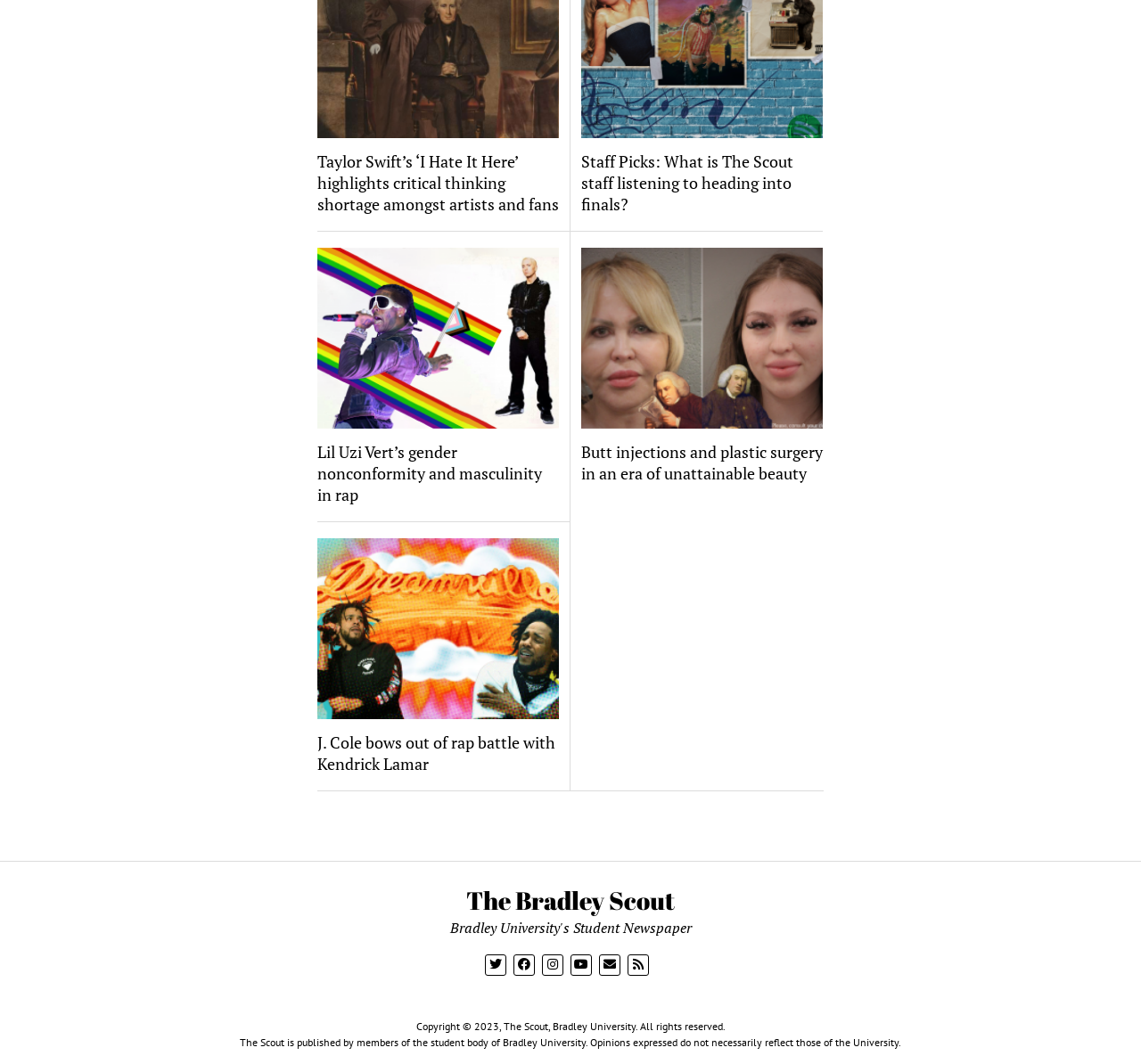Please find the bounding box coordinates for the clickable element needed to perform this instruction: "Check out Lil Uzi Vert’s article".

[0.278, 0.414, 0.49, 0.475]